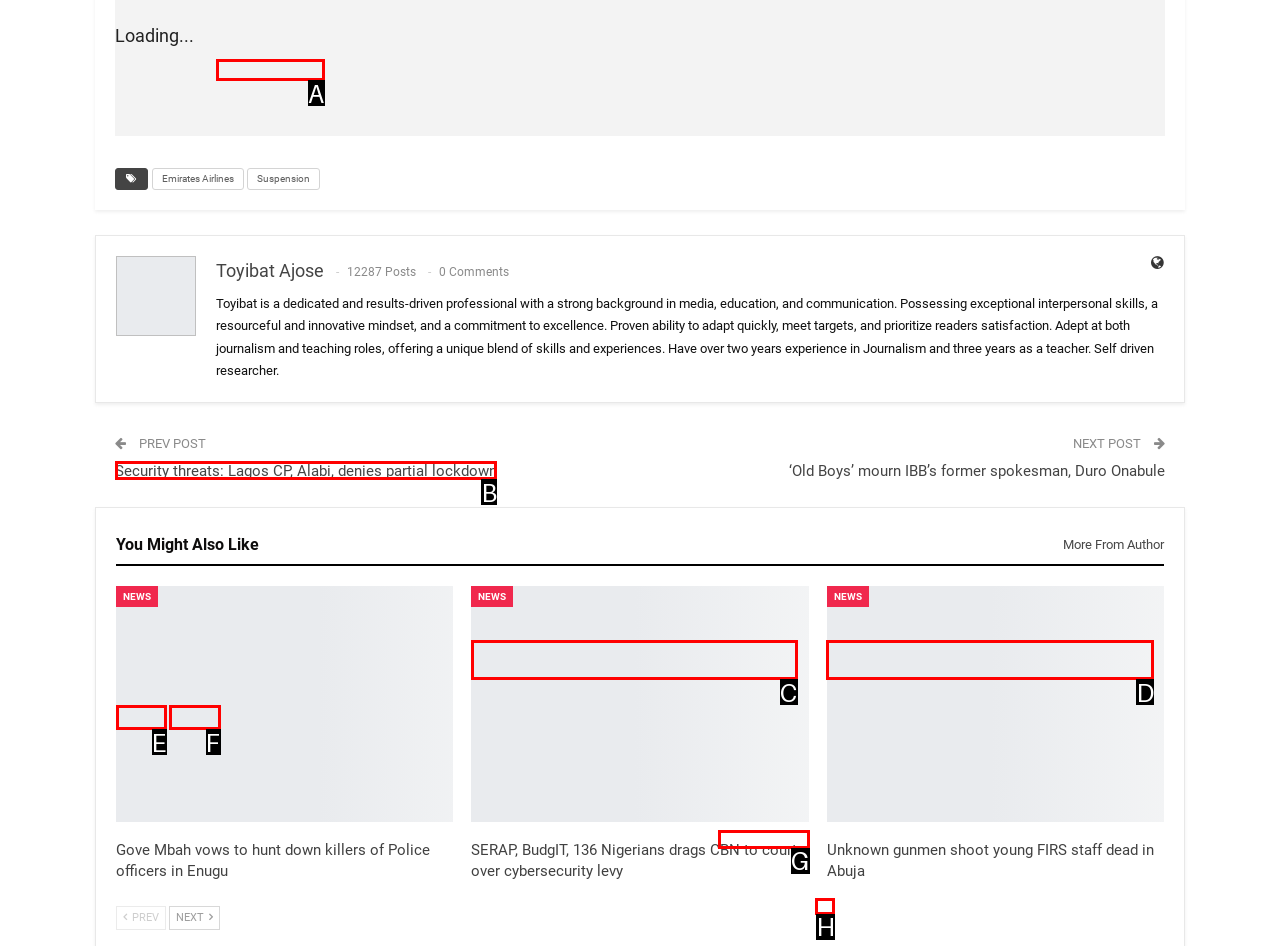Specify which HTML element I should click to complete this instruction: View news article about Security threats Answer with the letter of the relevant option.

B